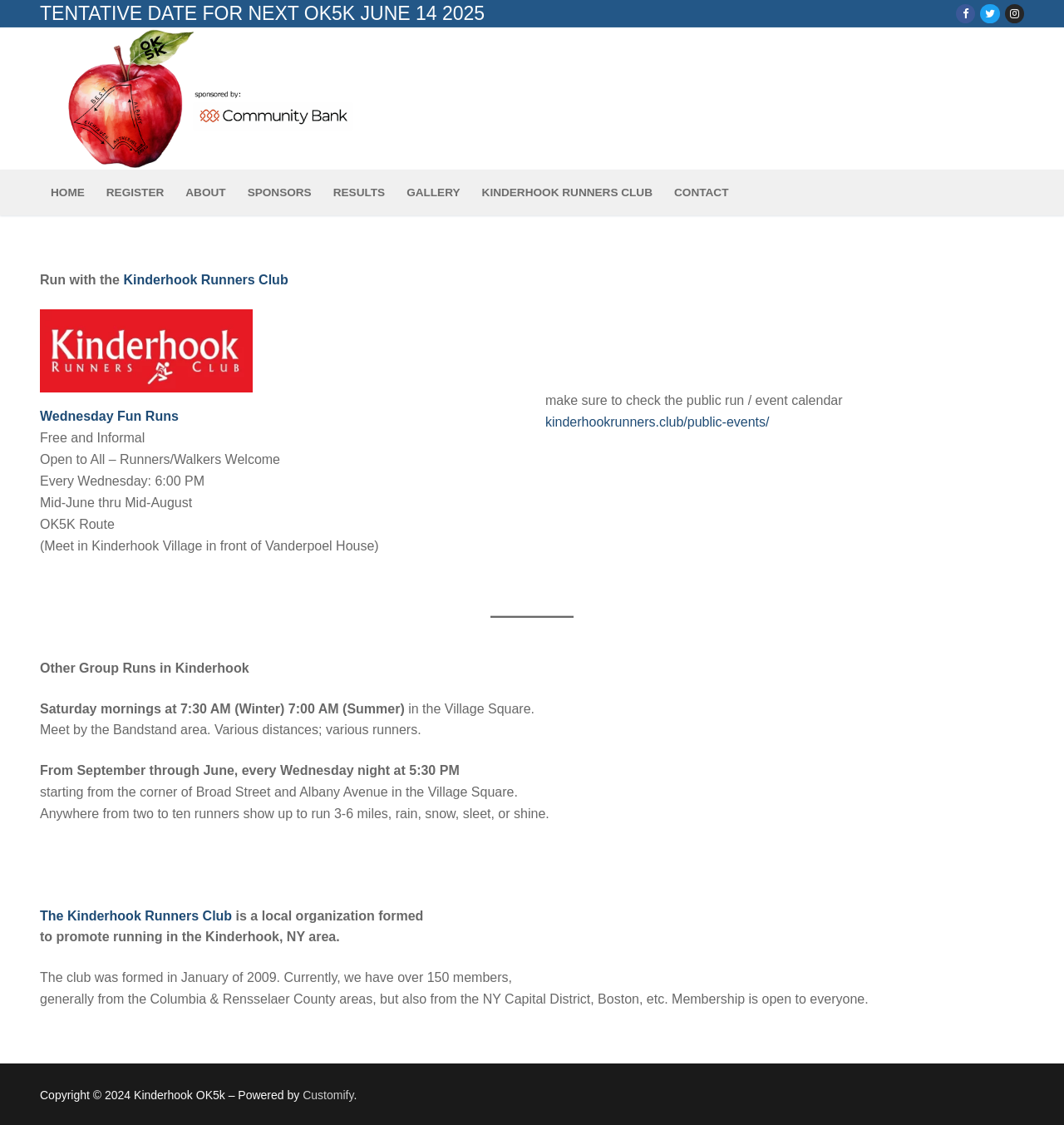Highlight the bounding box of the UI element that corresponds to this description: "Kinderhook Runners Club".

[0.116, 0.242, 0.271, 0.255]